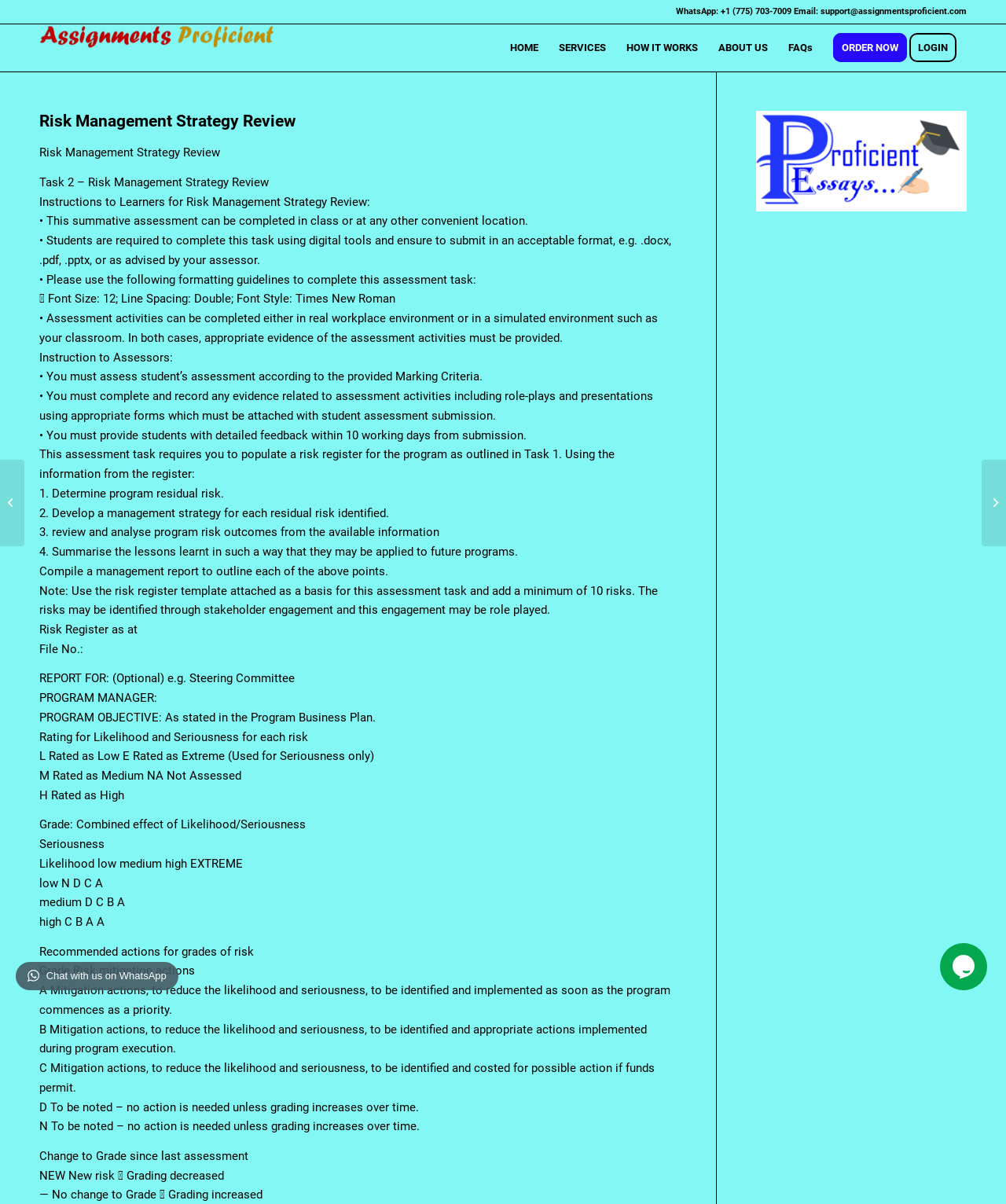Can you identify the bounding box coordinates of the clickable region needed to carry out this instruction: 'Click the 'LOGIN' link'? The coordinates should be four float numbers within the range of 0 to 1, stated as [left, top, right, bottom].

[0.904, 0.02, 0.961, 0.059]